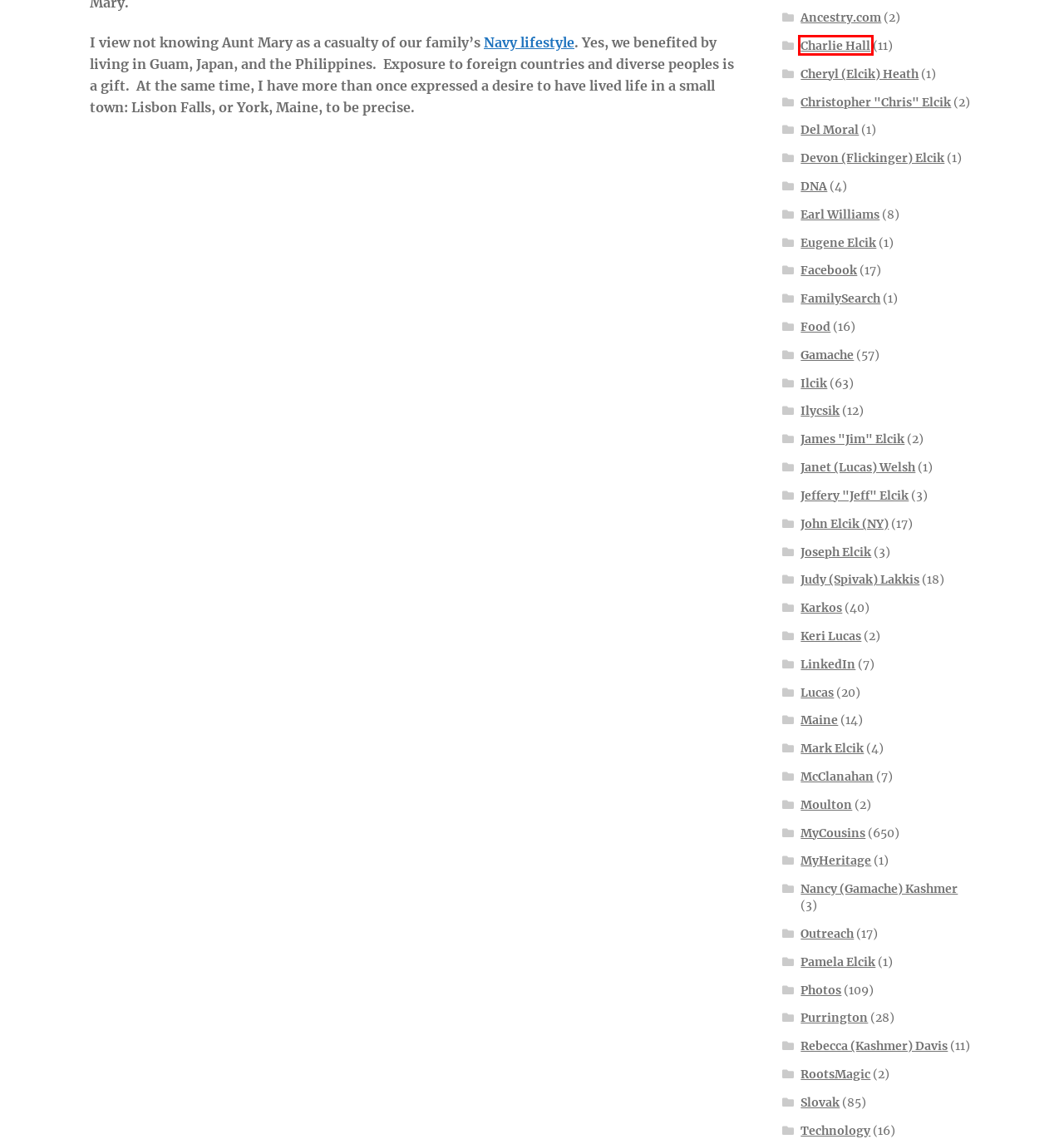You have a screenshot showing a webpage with a red bounding box highlighting an element. Choose the webpage description that best fits the new webpage after clicking the highlighted element. The descriptions are:
A. Slovak Archives - MyCousins
B. Charlie Hall Archives - MyCousins
C. Janet (Lucas) Welsh Archives - MyCousins
D. Food Archives - MyCousins
E. Del Moral Archives - MyCousins
F. Jeffery "Jeff" Elcik Archives - MyCousins
G. Judy (Spivak) Lakkis Archives - MyCousins
H. DNA Archives - MyCousins

B